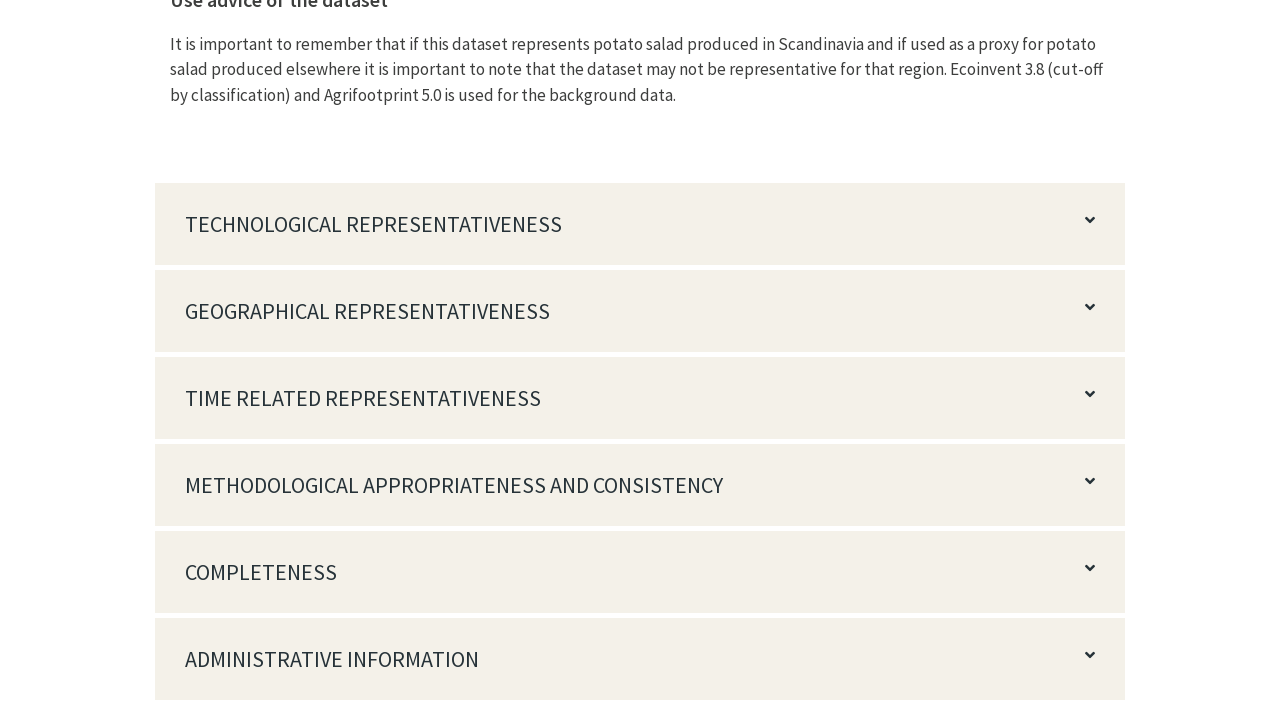Pinpoint the bounding box coordinates of the area that should be clicked to complete the following instruction: "Click GEOGRAPHICAL REPRESENTATIVENESS". The coordinates must be given as four float numbers between 0 and 1, i.e., [left, top, right, bottom].

[0.121, 0.377, 0.879, 0.491]